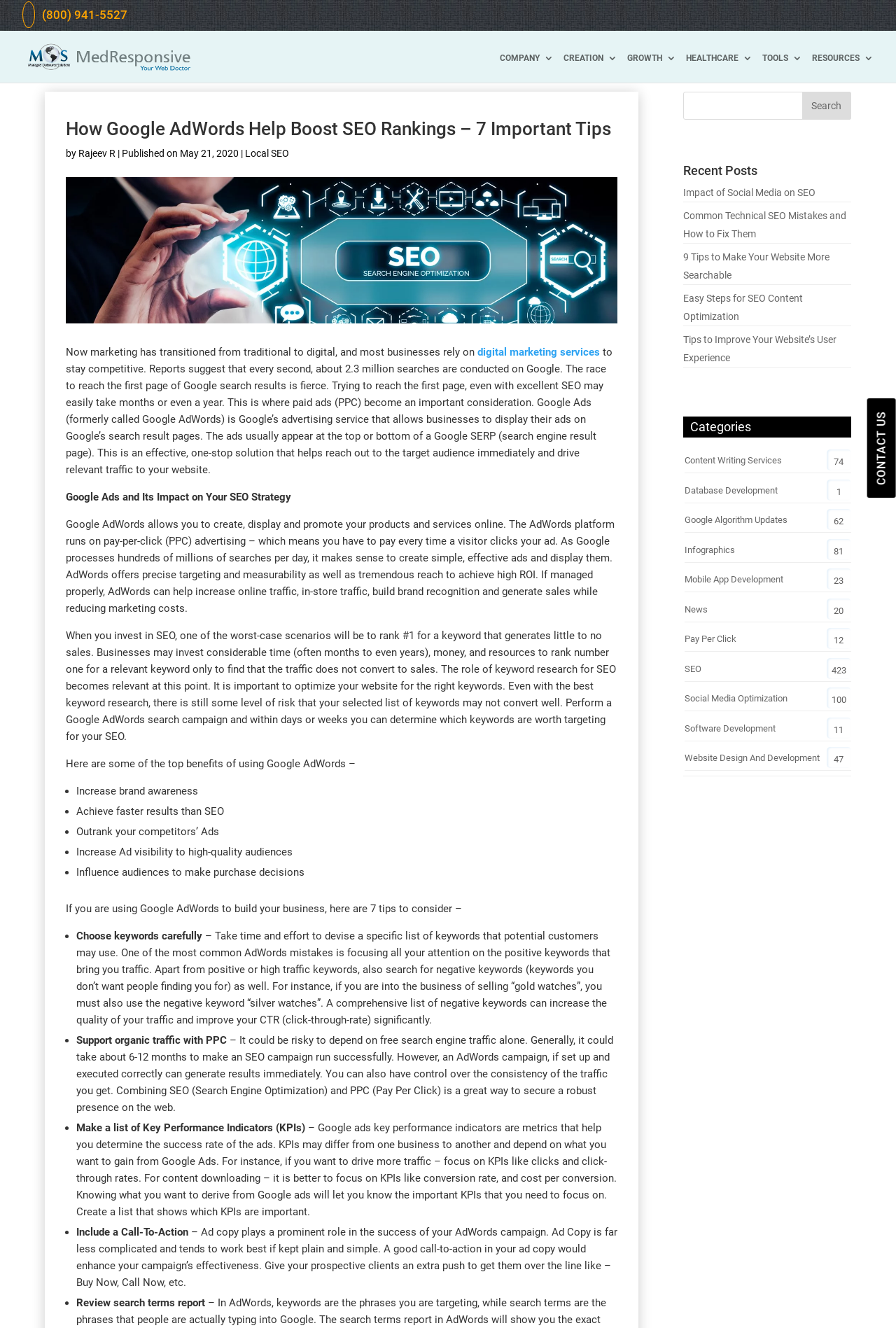Using the given element description, provide the bounding box coordinates (top-left x, top-left y, bottom-right x, bottom-right y) for the corresponding UI element in the screenshot: Growth

[0.7, 0.04, 0.755, 0.054]